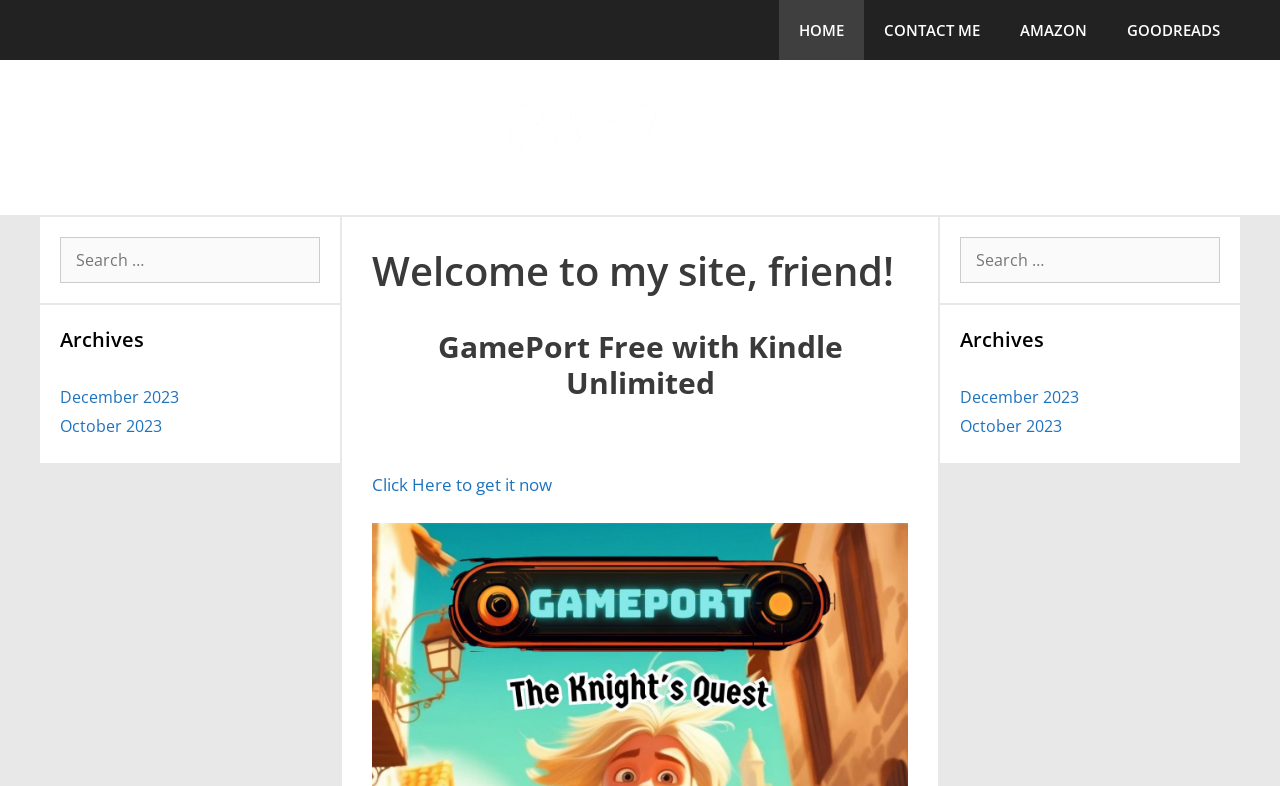Explain the contents of the webpage comprehensively.

This webpage is the official website of author D.M. Denert. At the top, there is a primary navigation menu with four links: "HOME", "CONTACT ME", "AMAZON", and "GOODREADS", aligned horizontally across the page. Below the navigation menu, there is a banner section with a link to the website's title, "D.M. Denert Official Website", accompanied by an image.

The main content area is divided into two columns. On the left, there is a section with a heading "Welcome to my site, friend!" followed by another heading "GamePort Free with Kindle Unlimited" and a link "Click Here to get it now". There is also a search box with a label "Search for:".

On the right side, there are two complementary sections. The top one has a heading "Archives" with links to "December 2023" and "October 2023". The bottom one is a duplicate of the search box section on the left side, with another "Search for:" label and a search box.